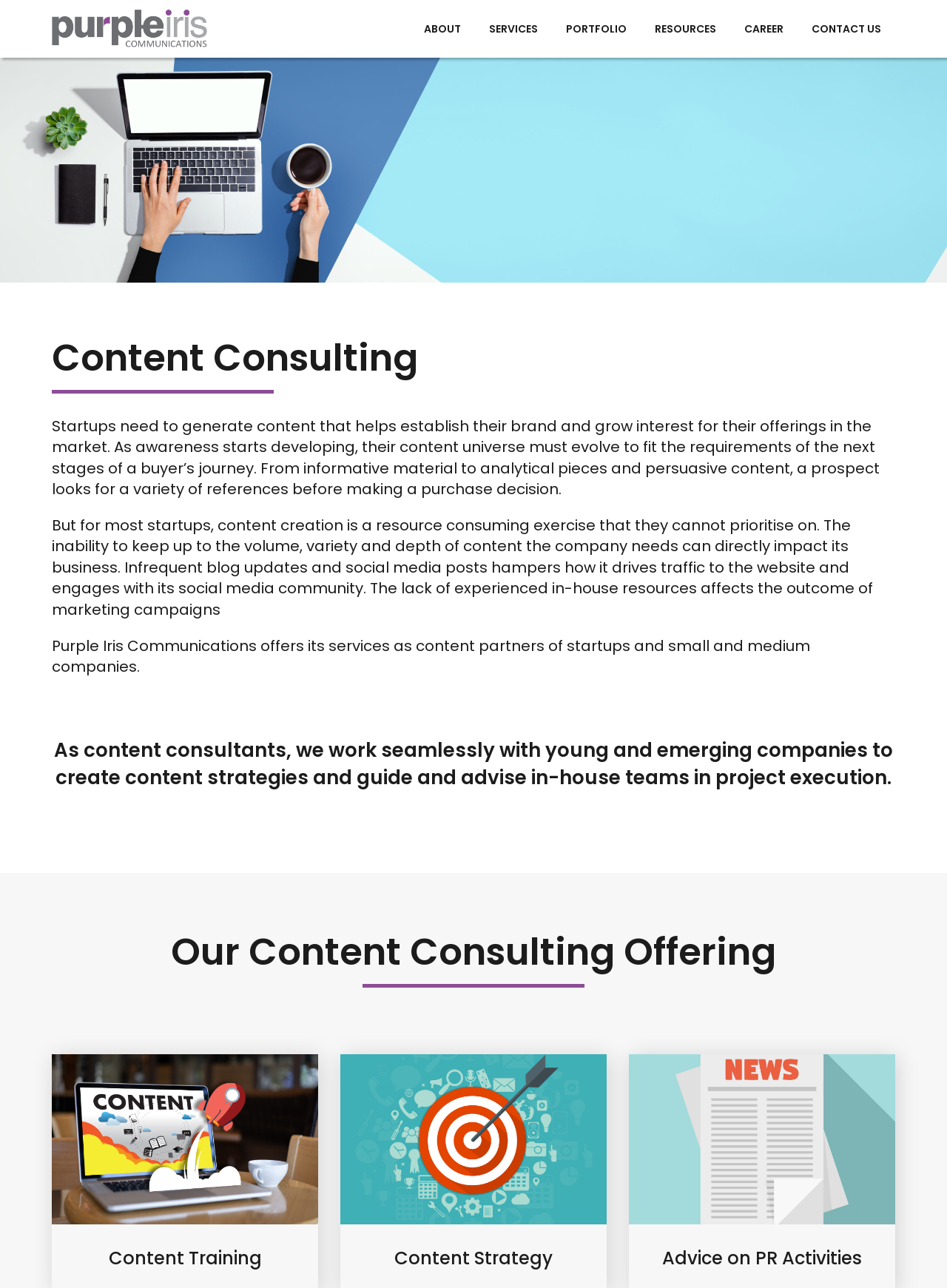Identify the bounding box coordinates for the UI element mentioned here: "Resources". Provide the coordinates as four float values between 0 and 1, i.e., [left, top, right, bottom].

[0.677, 0.001, 0.771, 0.044]